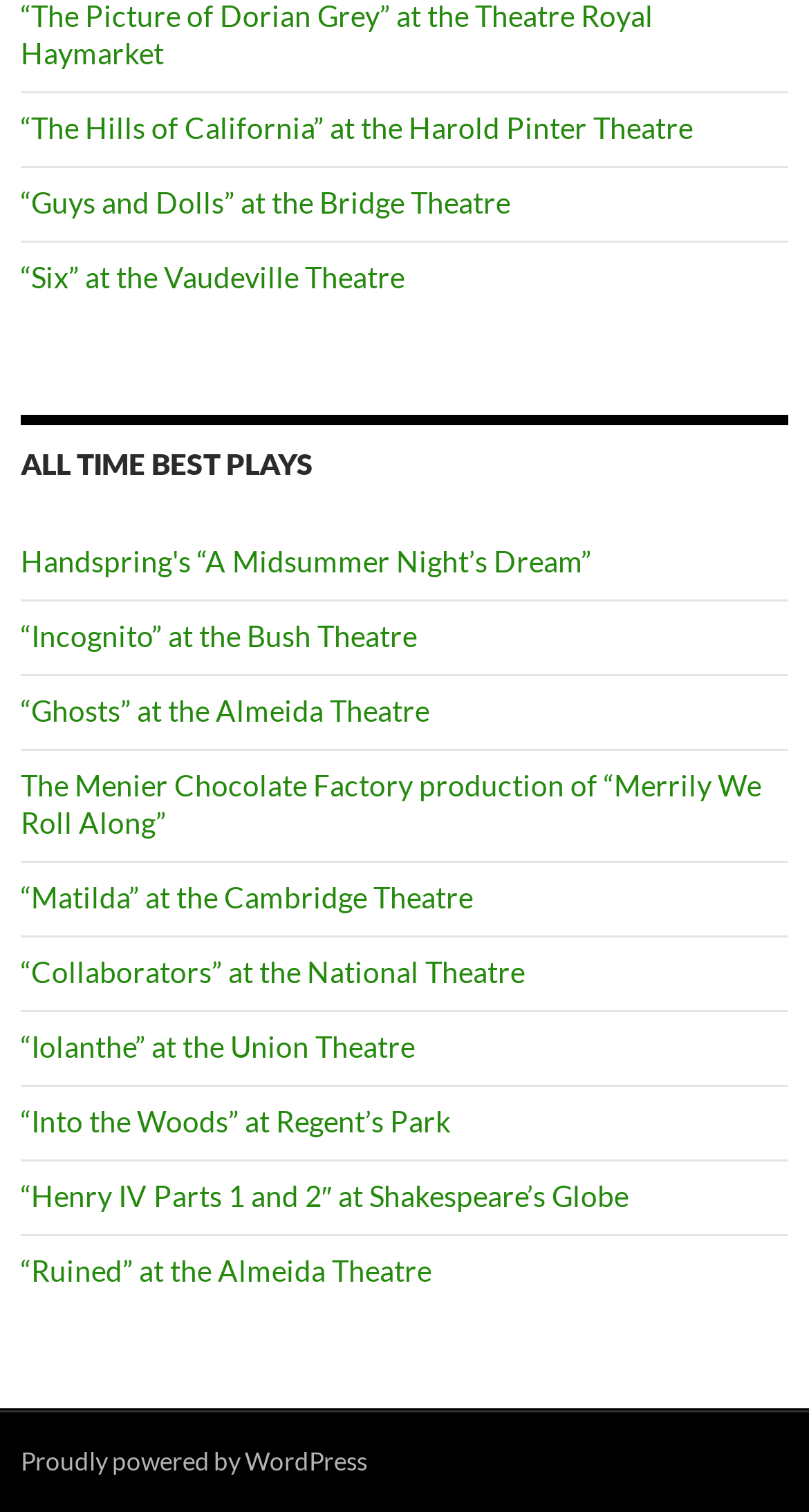Determine the bounding box coordinates of the region that needs to be clicked to achieve the task: "Read about 'Matilda' at the Cambridge Theatre".

[0.026, 0.582, 0.585, 0.605]